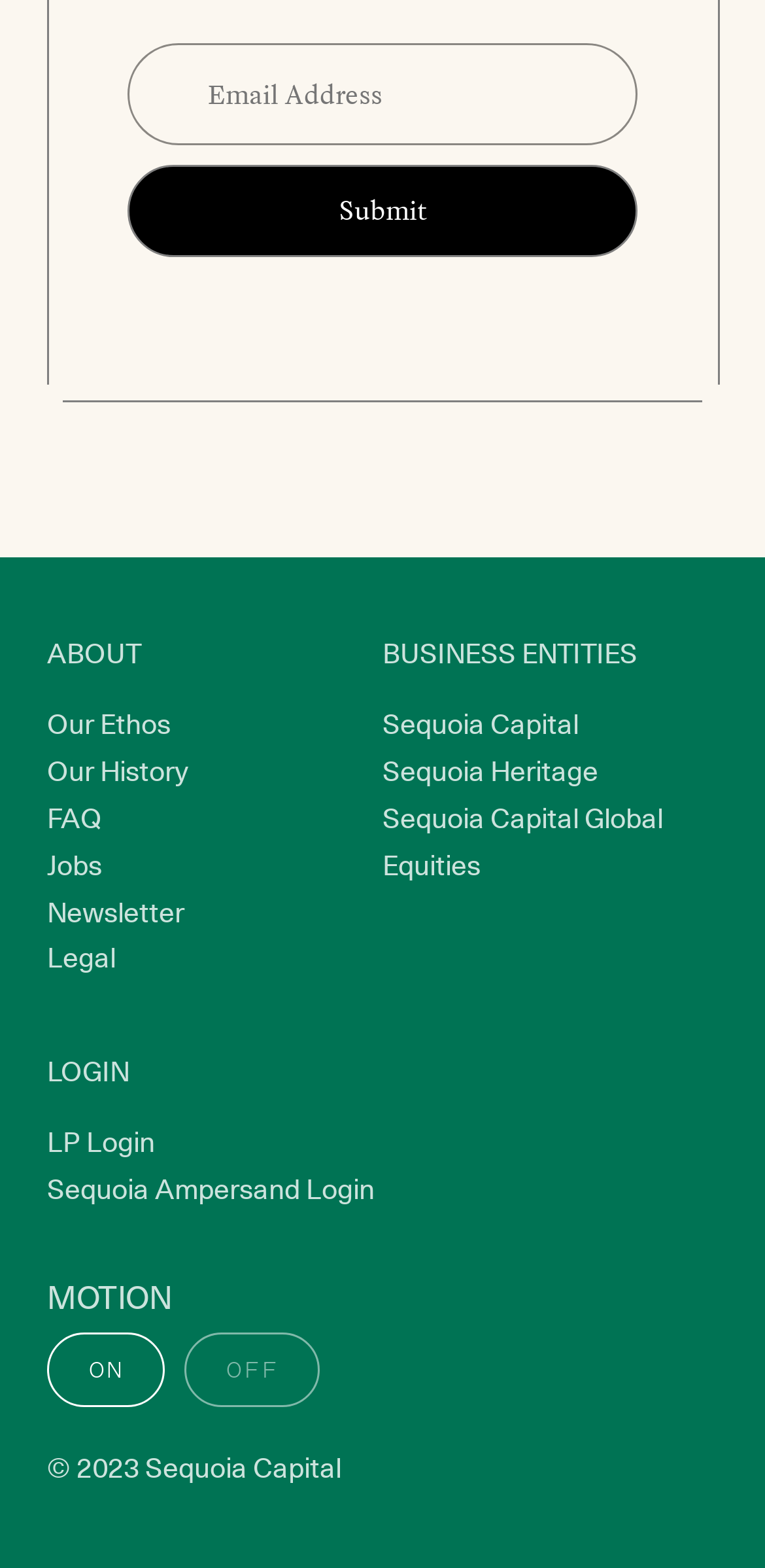Pinpoint the bounding box coordinates of the element that must be clicked to accomplish the following instruction: "Enter email address". The coordinates should be in the format of four float numbers between 0 and 1, i.e., [left, top, right, bottom].

[0.167, 0.027, 0.833, 0.092]